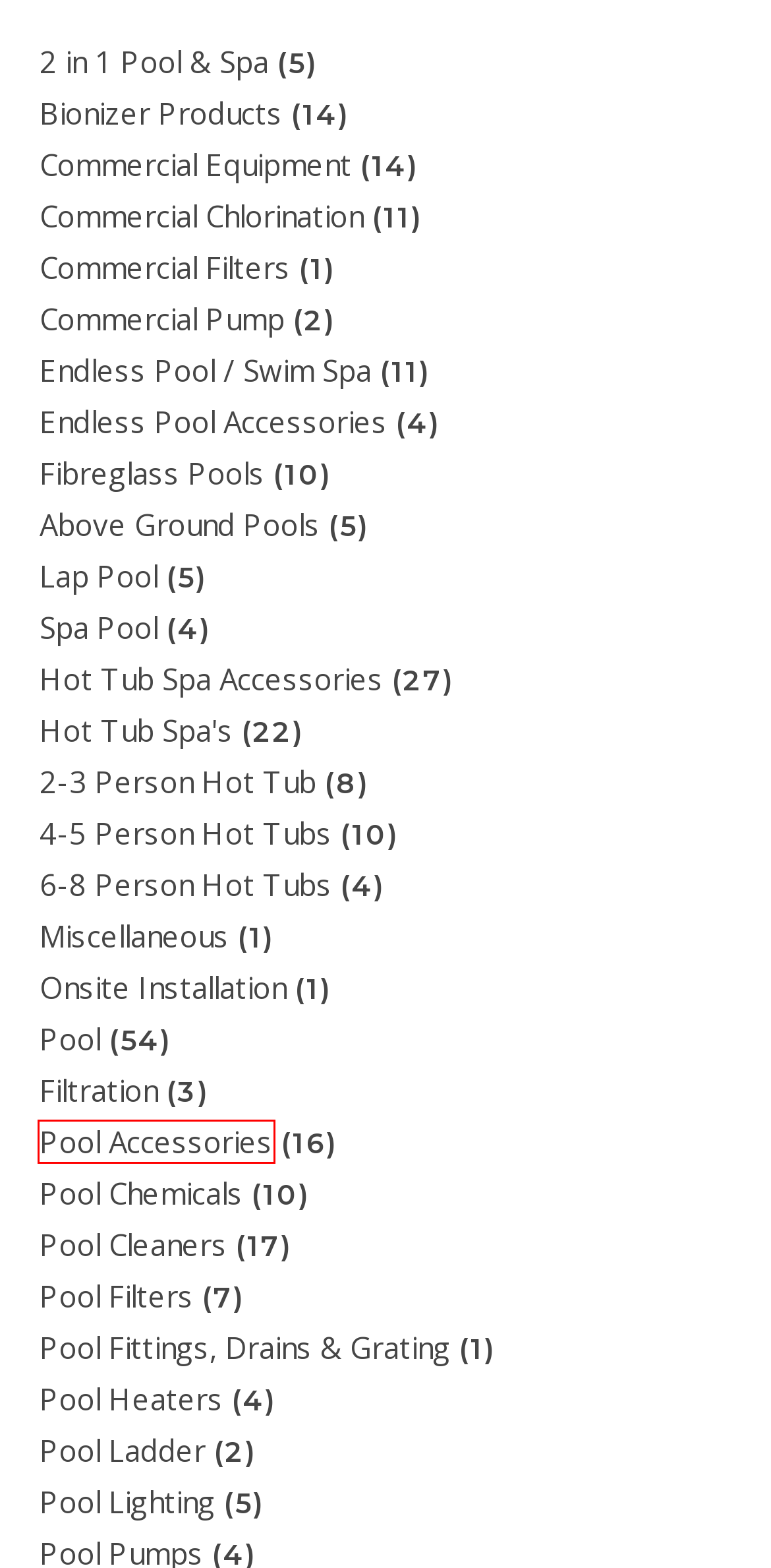You have a screenshot of a webpage with a red bounding box highlighting a UI element. Your task is to select the best webpage description that corresponds to the new webpage after clicking the element. Here are the descriptions:
A. Pool – Poolworld Philippines Inc.
B. Bionizer Products – Poolworld Philippines Inc.
C. Pool Accessories – Poolworld Philippines Inc.
D. Pool Chemicals – Poolworld Philippines Inc.
E. 6-8 Person Hot Tubs – Poolworld Philippines Inc.
F. Sanitation System – Poolworld Philippines Inc.
G. Pool Filters – Poolworld Philippines Inc.
H. Fibreglass Pools – Poolworld Philippines Inc.

C